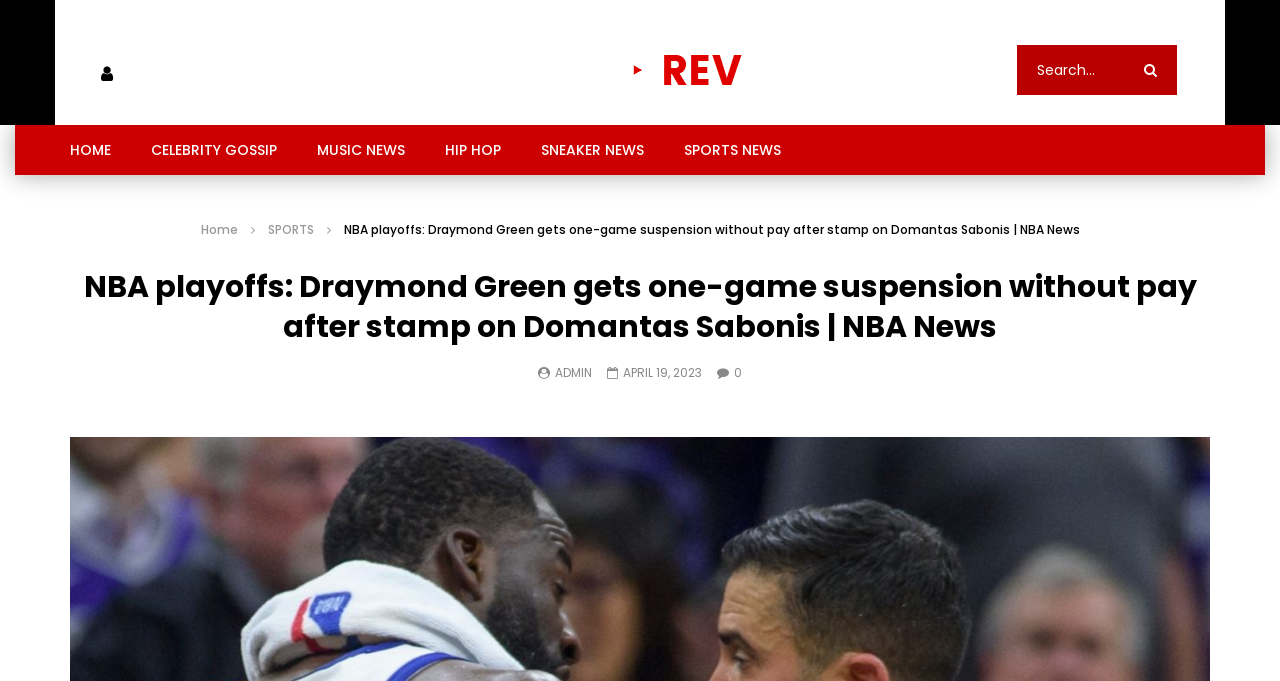Please provide a detailed answer to the question below based on the screenshot: 
What is the main topic of the webpage?

I determined the main topic of the webpage by looking at the static text element with the text 'NBA playoffs: Draymond Green gets one-game suspension without pay after stamp on Domantas Sabonis | NBA News', which suggests that the webpage is about NBA news.